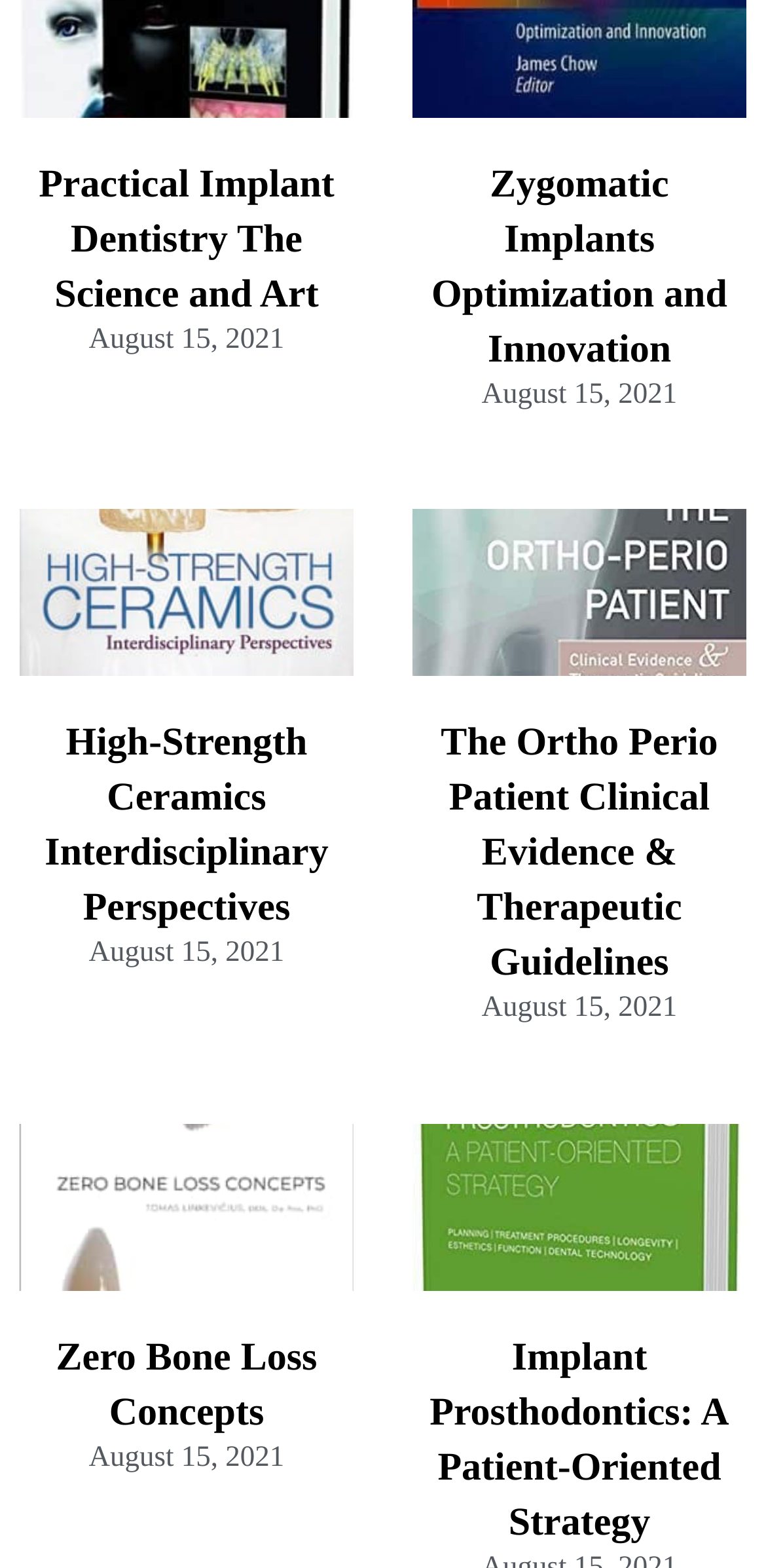Answer this question using a single word or a brief phrase:
What is the date of the articles?

August 15, 2021